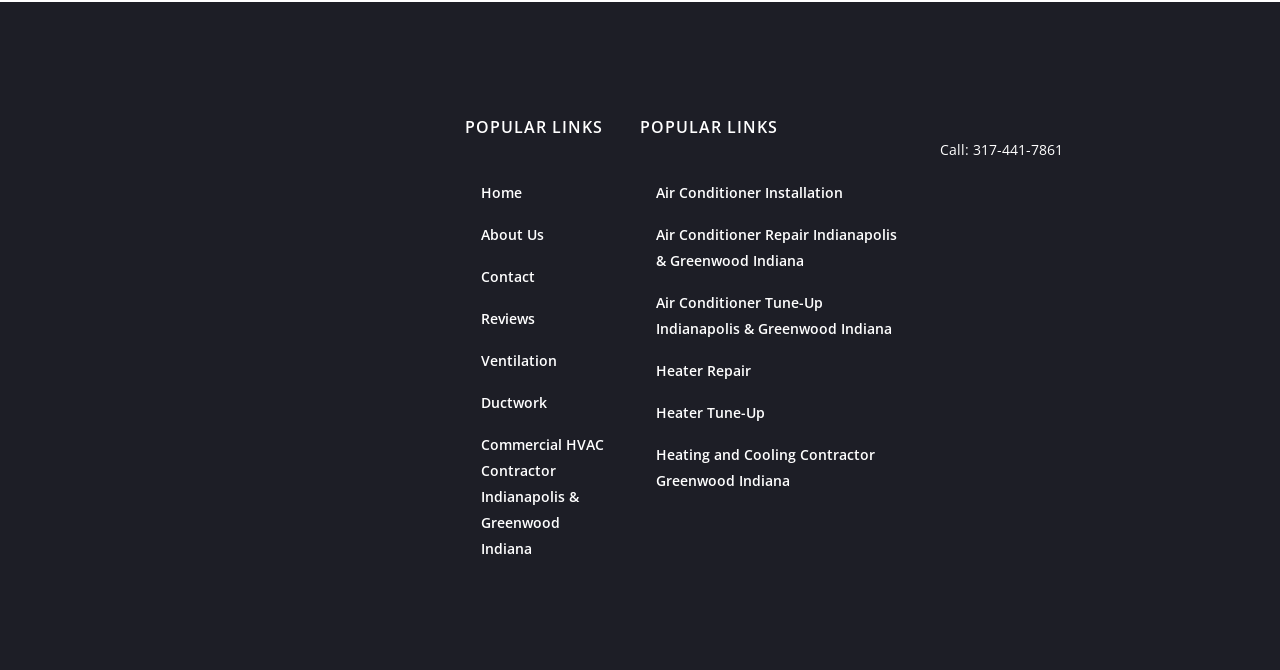How many 'POPULAR LINKS' headings are there?
Provide a detailed answer to the question using information from the image.

I identified two 'POPULAR LINKS' headings on the webpage, one on the left side and one on the right side, both with the same text content.